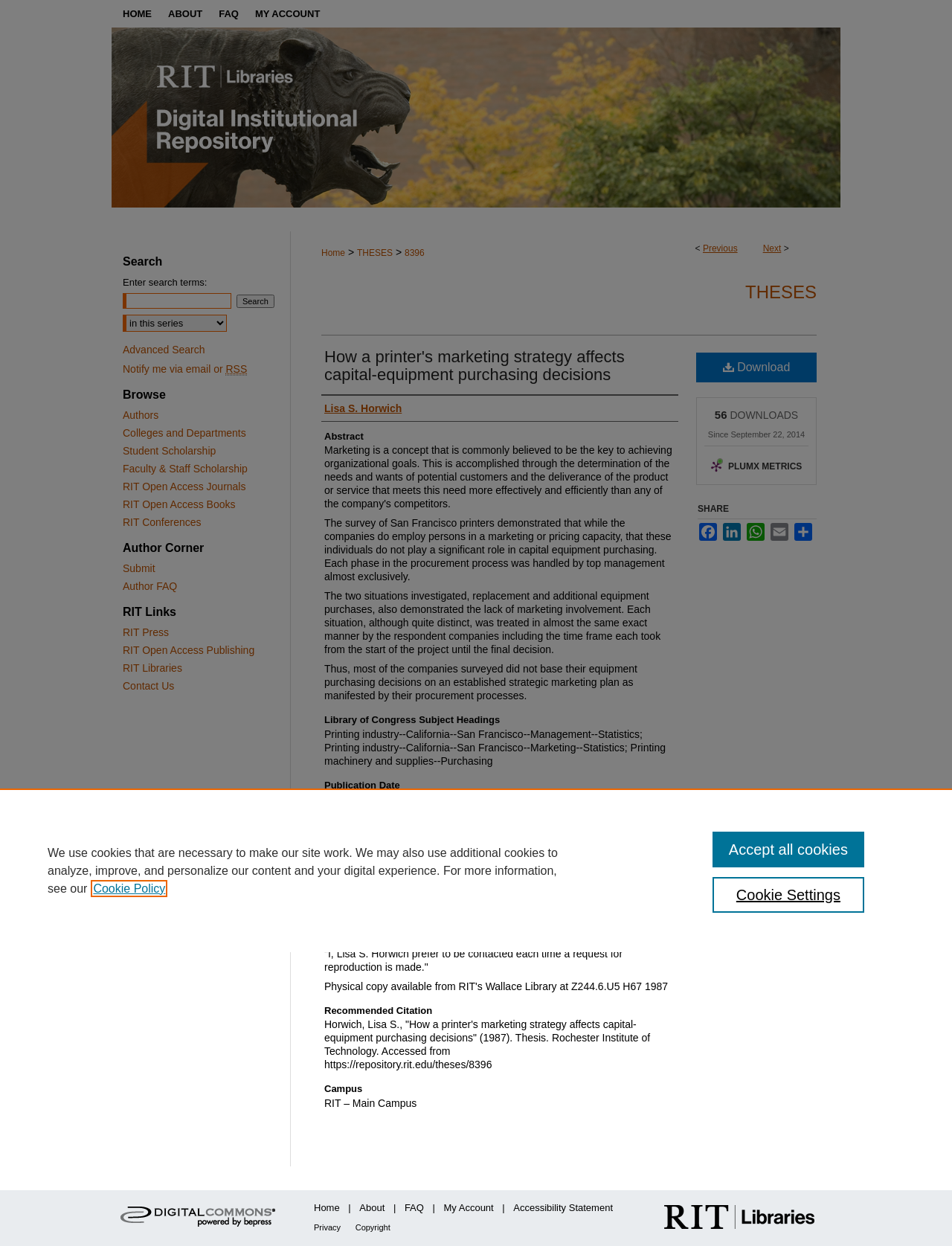Based on the image, give a detailed response to the question: What is the title of the thesis?

I found the title of the thesis by looking at the heading element with the text 'How a printer's marketing strategy affects capital-equipment purchasing decisions' which is located in the main section of the webpage.